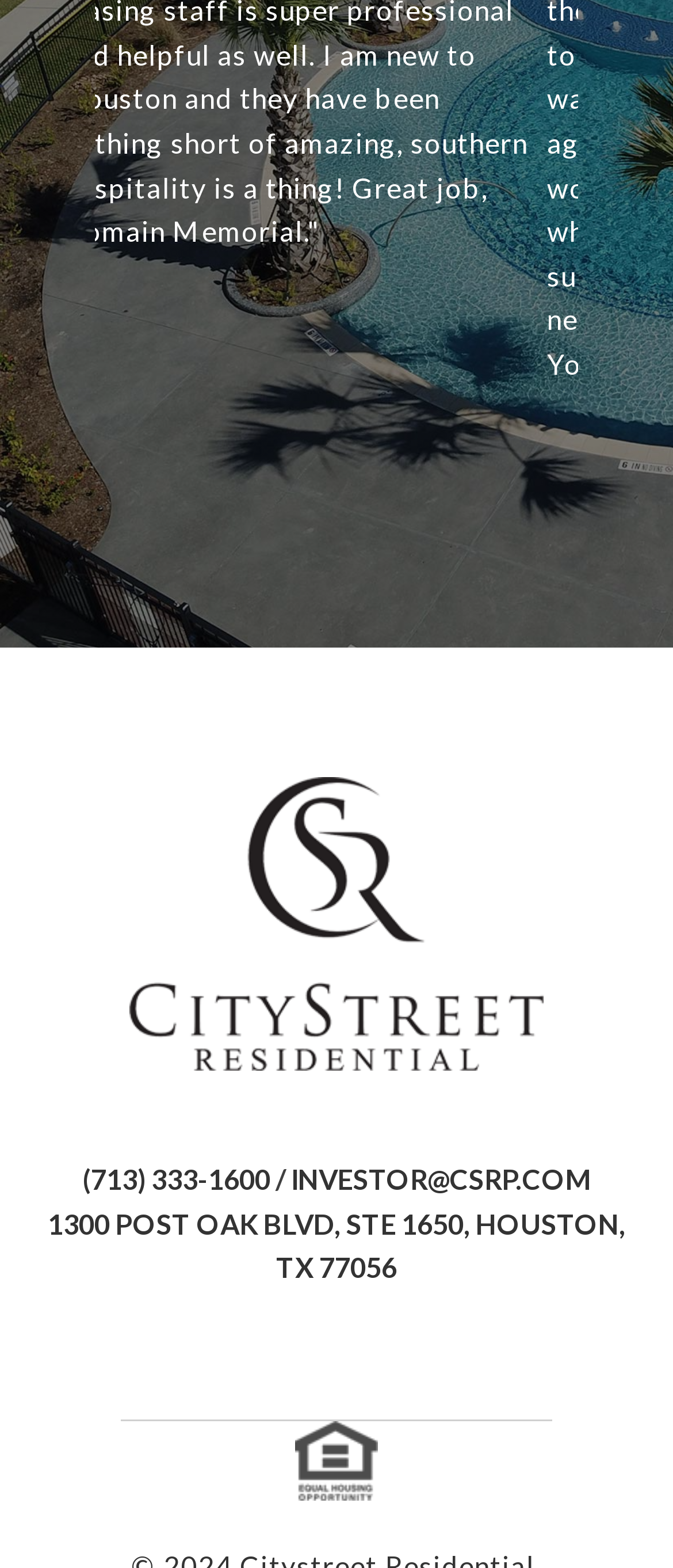Identify the bounding box coordinates for the UI element described as: "(713) 333-1600".

[0.122, 0.741, 0.401, 0.762]